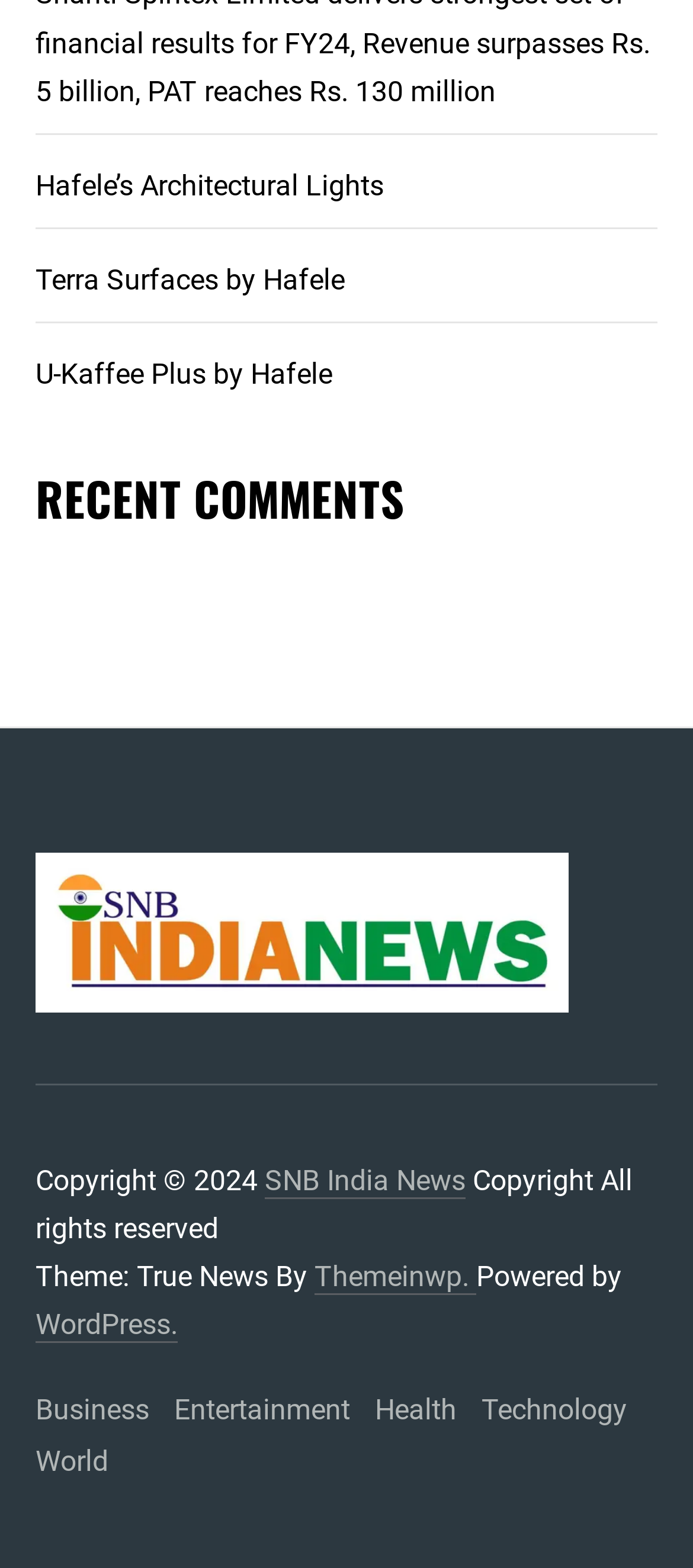Please predict the bounding box coordinates of the element's region where a click is necessary to complete the following instruction: "Click on Hafele’s Architectural Lights". The coordinates should be represented by four float numbers between 0 and 1, i.e., [left, top, right, bottom].

[0.051, 0.107, 0.554, 0.129]